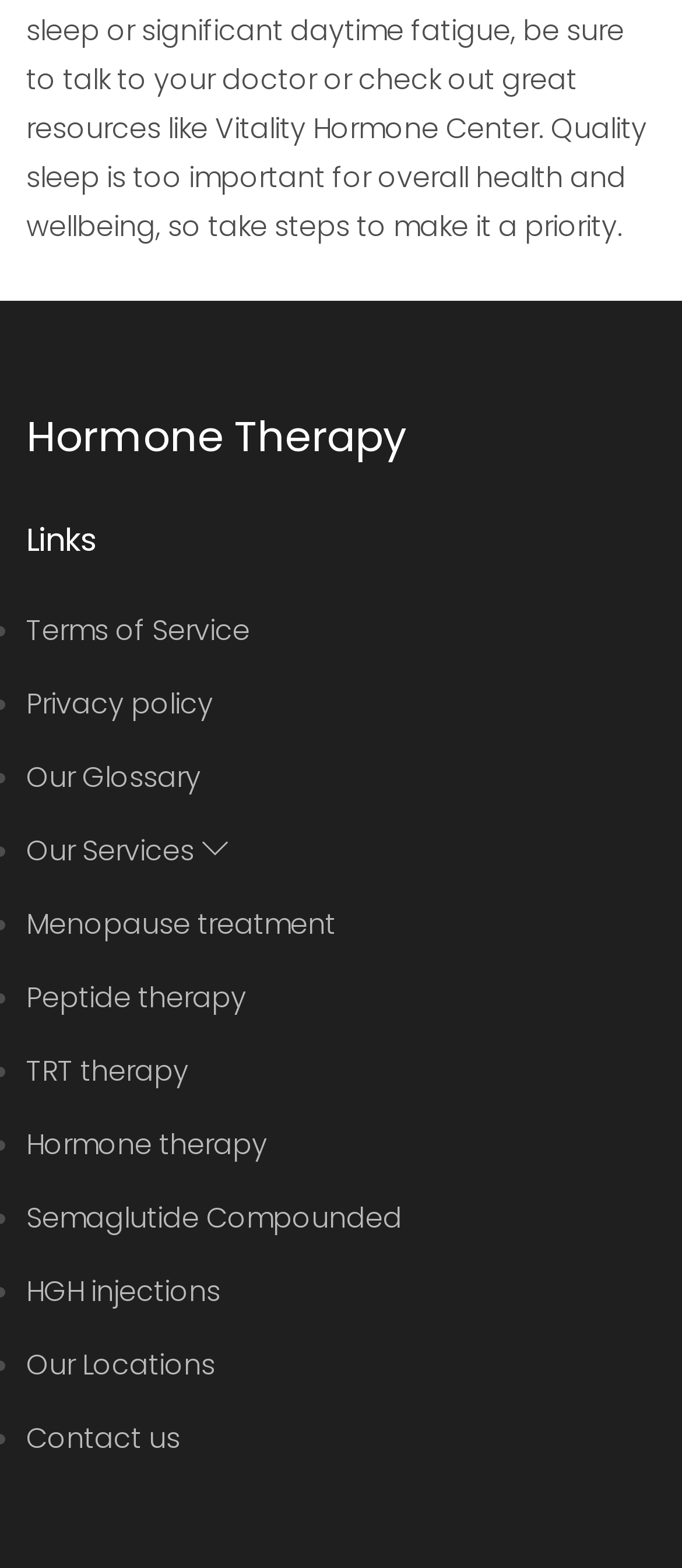What is the last link on the webpage?
Based on the image, provide your answer in one word or phrase.

Contact us